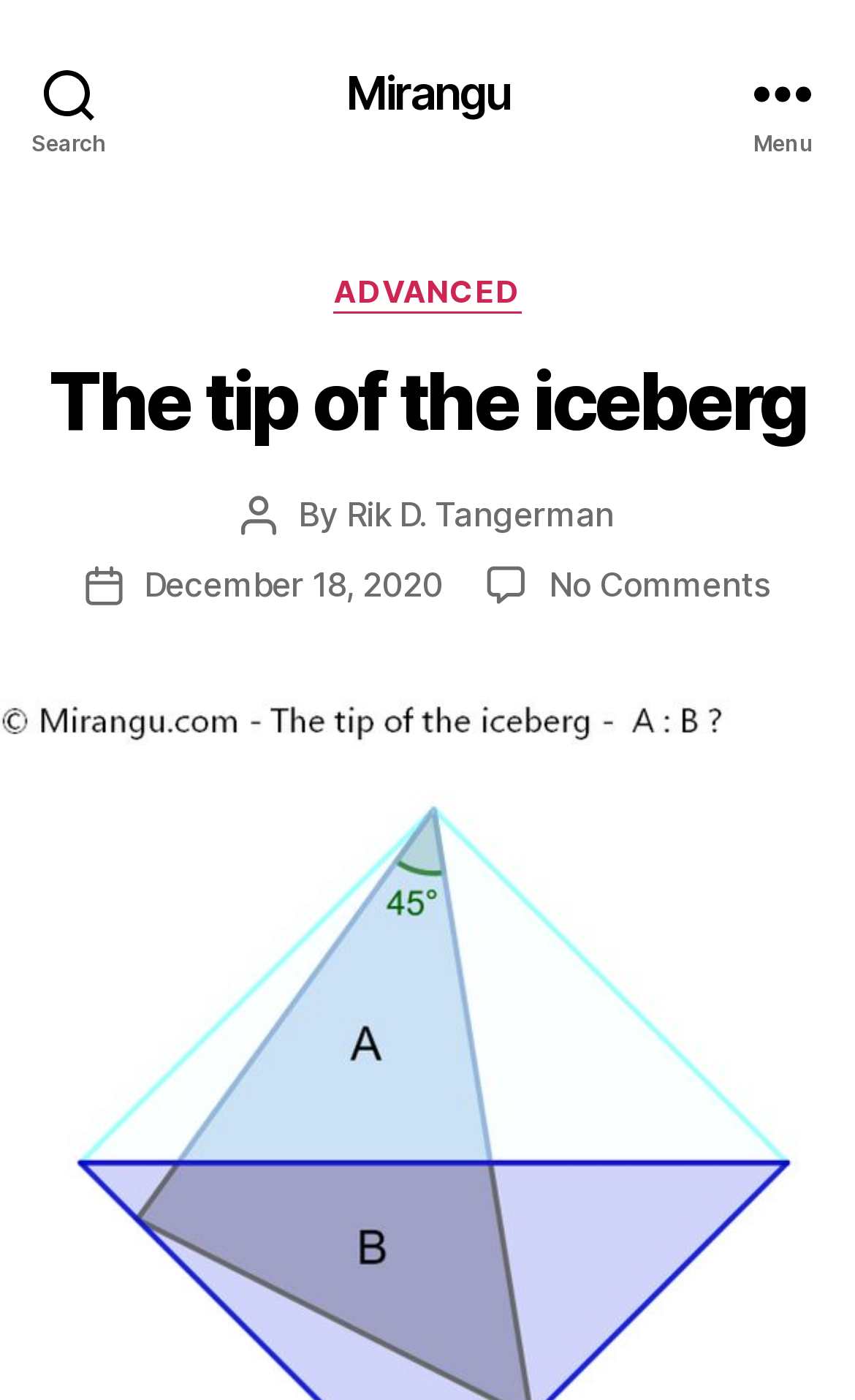What is the date of the post?
Using the visual information, respond with a single word or phrase.

December 18, 2020